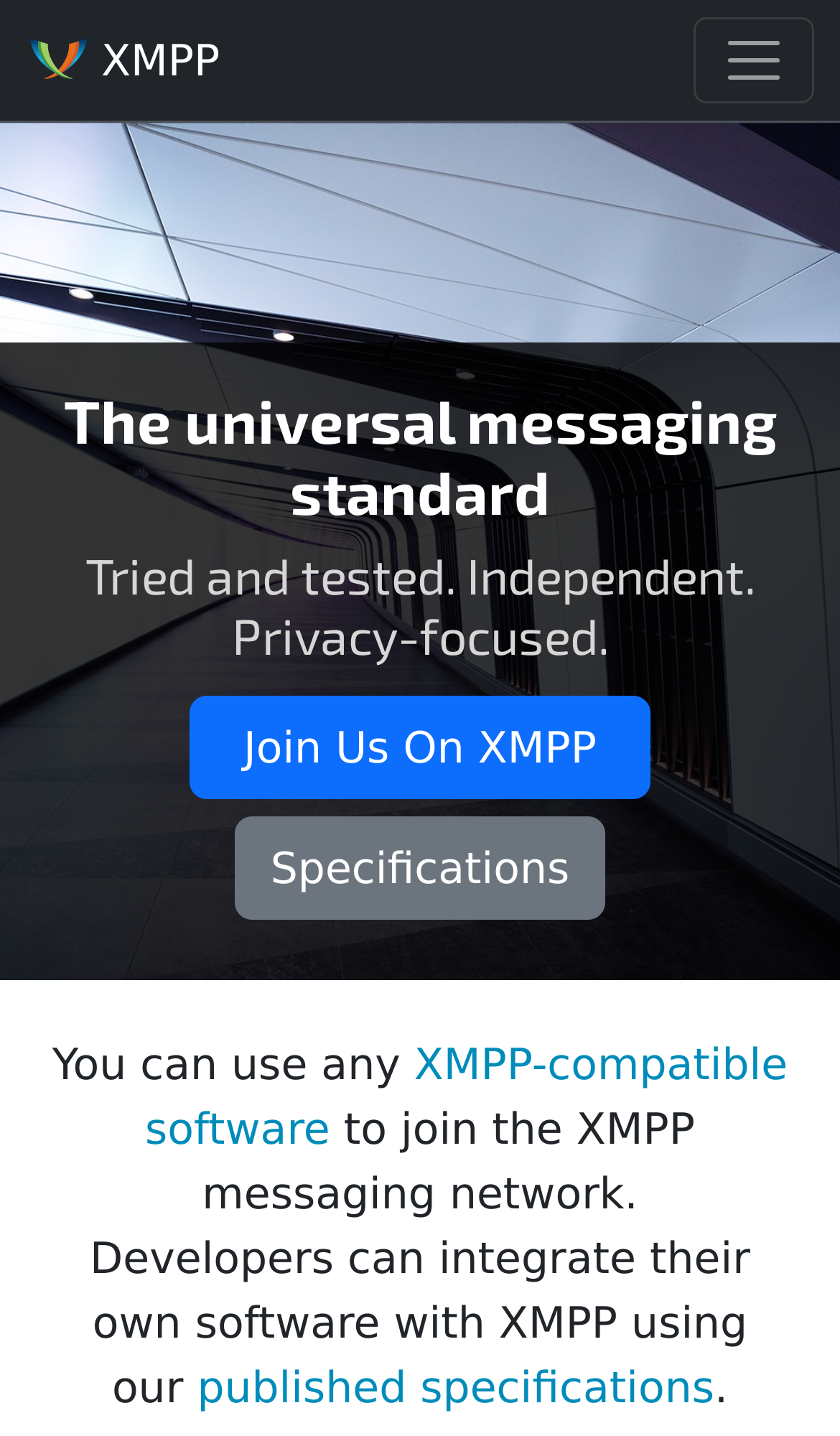Summarize the contents and layout of the webpage in detail.

The webpage is about XMPP, a universal messaging standard. At the top left corner, there is an XMPP logo, which is an image linked to the XMPP website. Next to the logo, there is a button to toggle navigation. 

Below the logo, there are two headings that describe XMPP as "The universal messaging standard" and "Tried and tested. Independent. Privacy-focused." 

On the right side of the headings, there are two links, "Join Us On XMPP" and "Specifications", which are positioned one below the other. 

Further down, there is a paragraph of text that starts with "You can use any" and continues with a link to "XMPP-compatible software", followed by the sentence "to join the XMPP messaging network." 

At the bottom of the page, there is another paragraph of text that starts with "Developers can integrate their own software with XMPP using our" and includes a link to "published specifications", ending with a period.